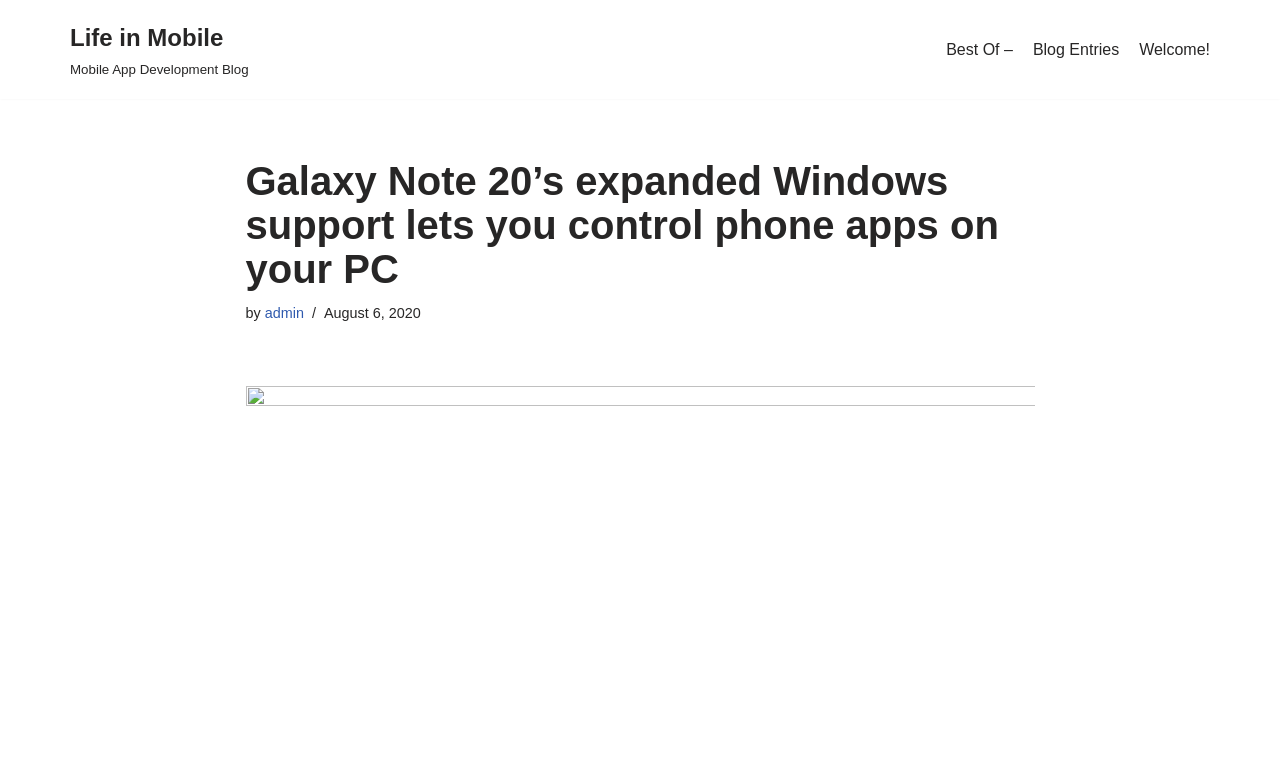Using the format (top-left x, top-left y, bottom-right x, bottom-right y), provide the bounding box coordinates for the described UI element. All values should be floating point numbers between 0 and 1: Best Of –

[0.739, 0.048, 0.791, 0.081]